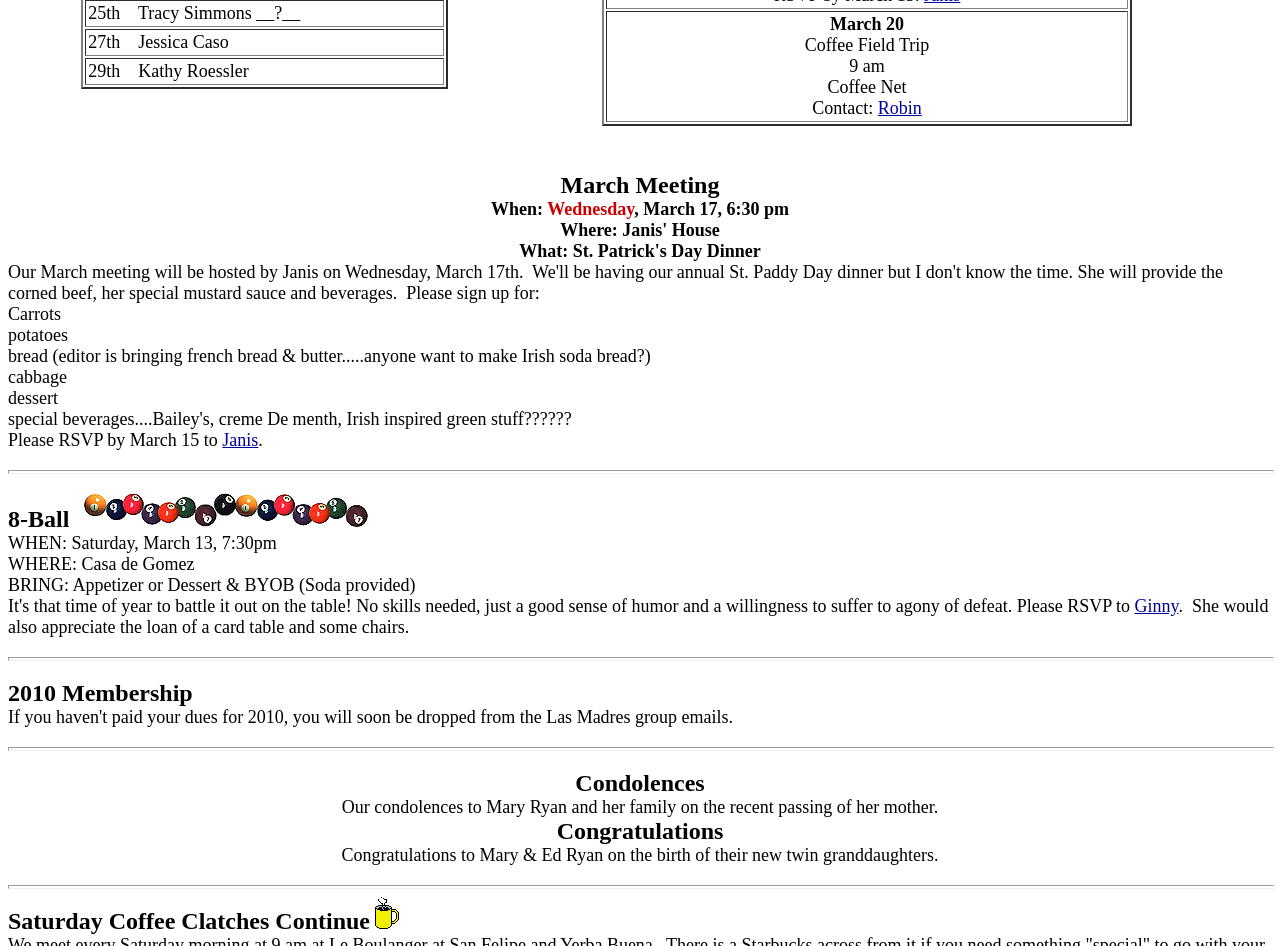Based on the element description: "Sign Up", identify the bounding box coordinates for this UI element. The coordinates must be four float numbers between 0 and 1, listed as [left, top, right, bottom].

None